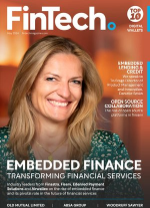Please give a one-word or short phrase response to the following question: 
What is the main topic of the magazine issue?

Embedded Finance